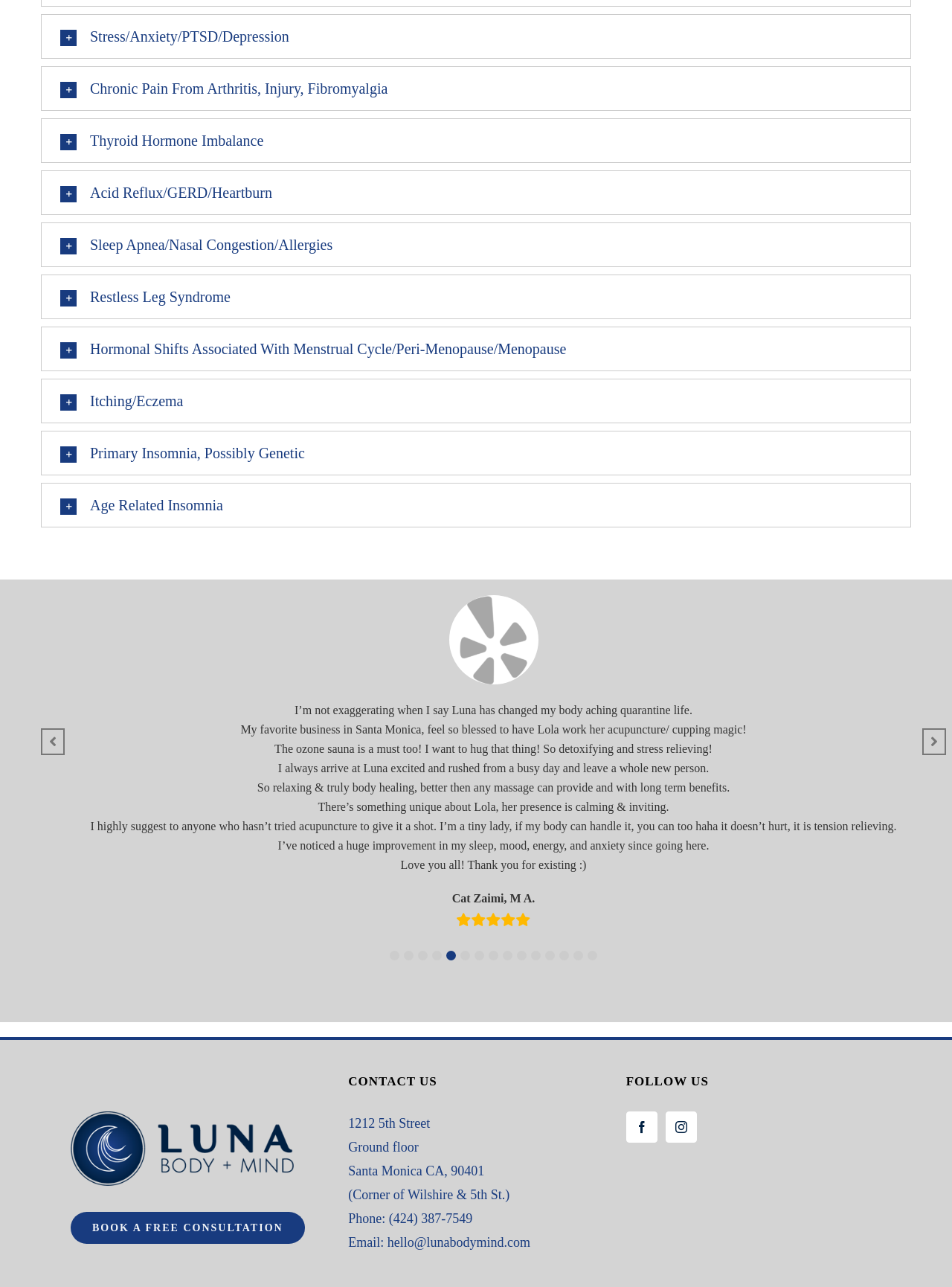Please respond to the question with a concise word or phrase:
What is the address of the acupuncture clinic?

1212 5th Street Ground floor Santa Monica CA, 90401